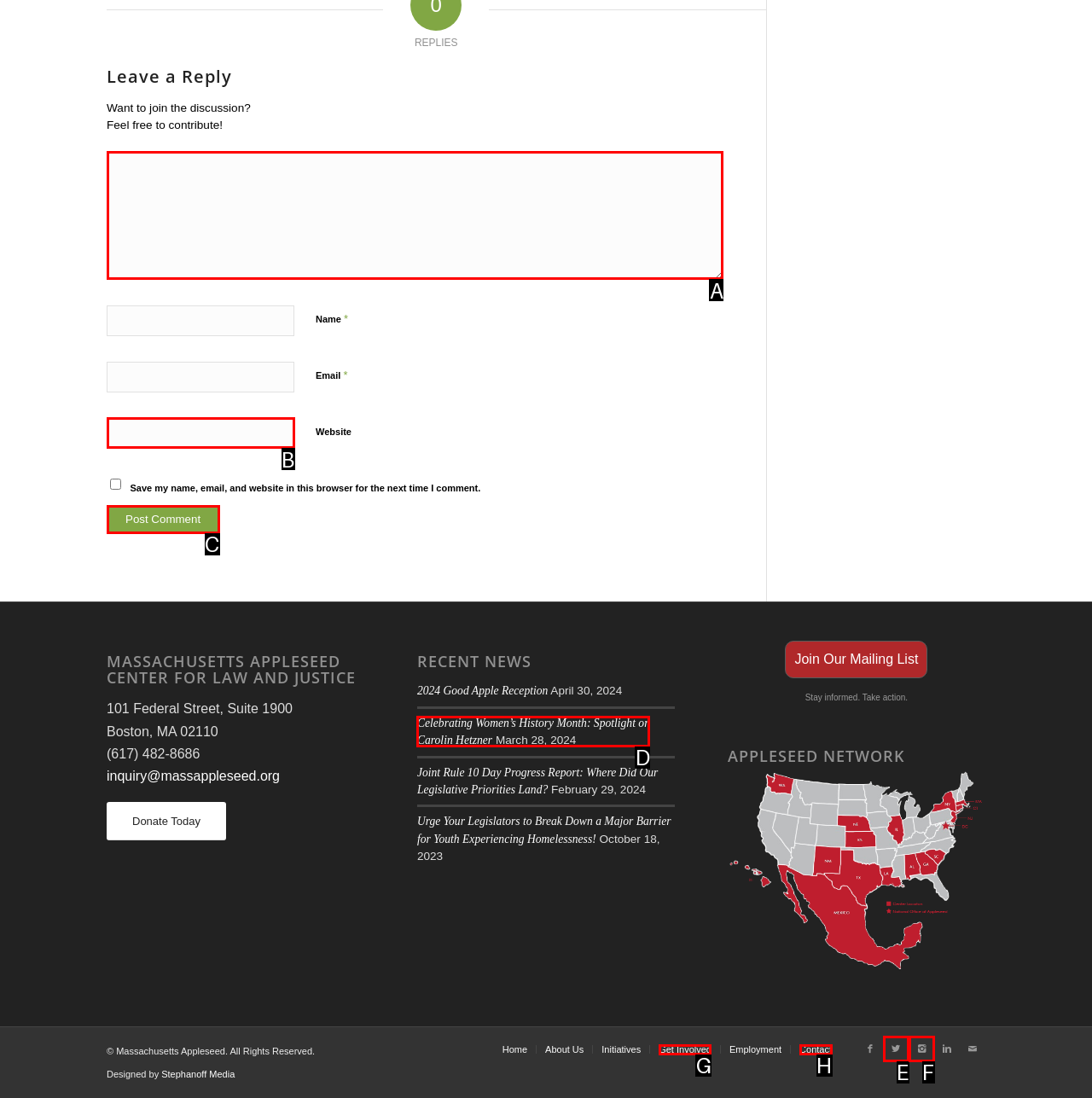Which UI element matches this description: General?
Reply with the letter of the correct option directly.

None